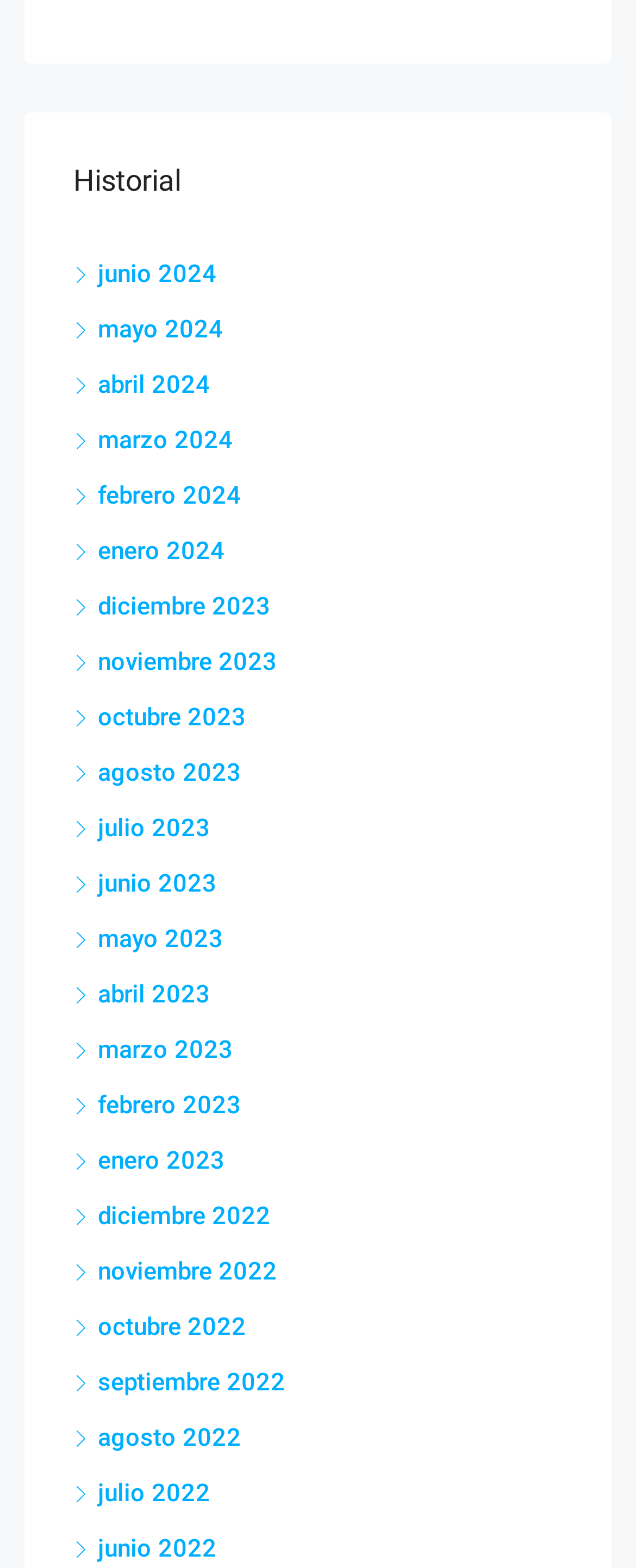Indicate the bounding box coordinates of the element that must be clicked to execute the instruction: "Click on the link for 2014 world cup". The coordinates should be given as four float numbers between 0 and 1, i.e., [left, top, right, bottom].

None